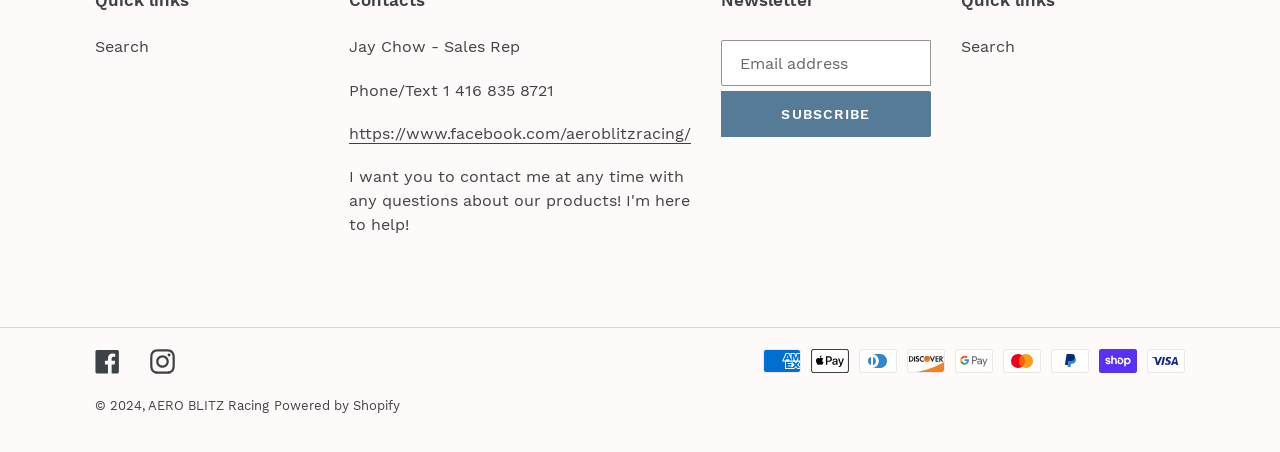What is the name of the sales representative?
Provide an in-depth answer to the question, covering all aspects.

The name of the sales representative can be found in the static text element 'Jay Chow - Sales Rep' located at the top of the webpage, with a bounding box coordinate of [0.272, 0.082, 0.406, 0.124].